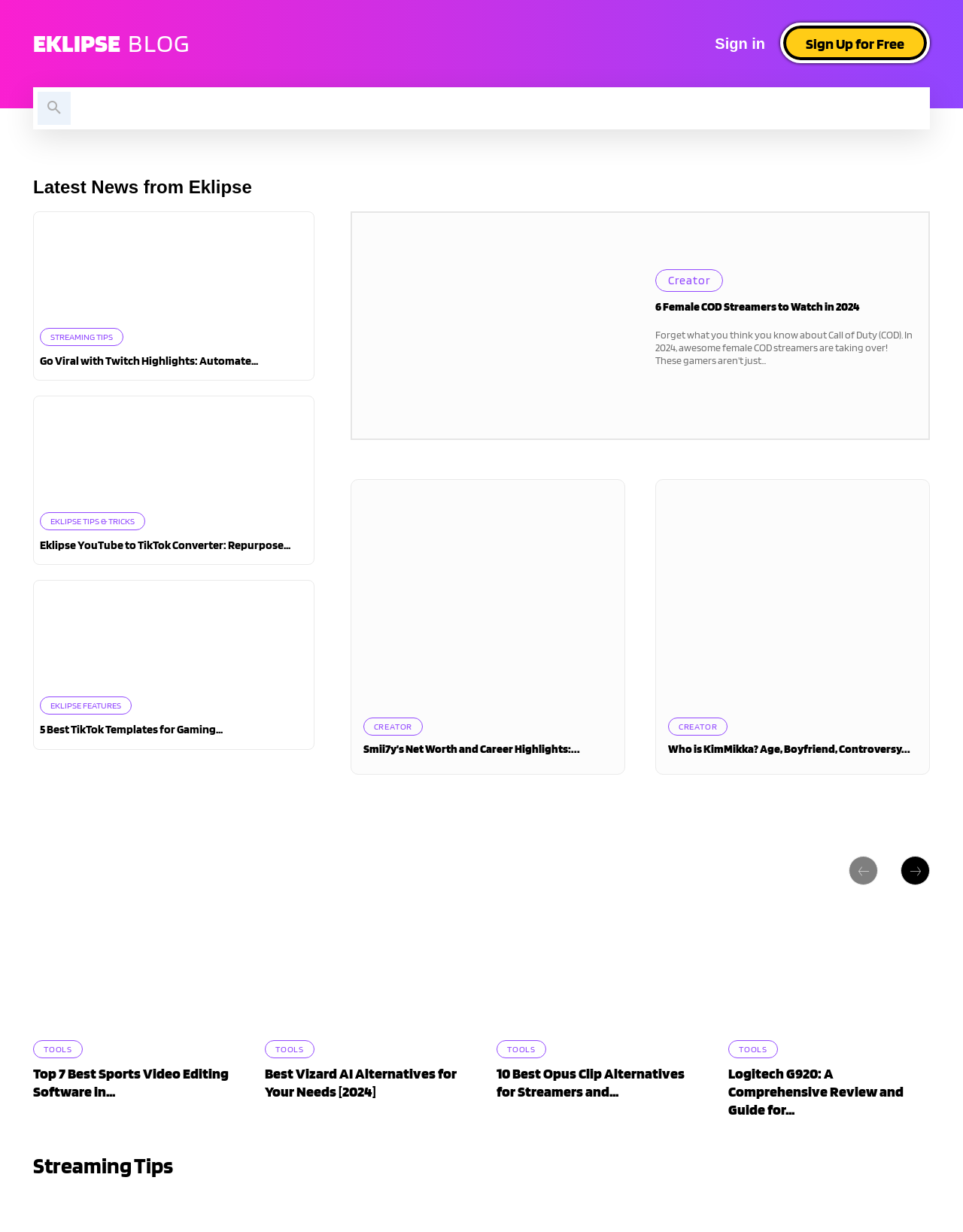What is the topic of the article 'Smii7y’s Net Worth and Career Highlights: A Closer Look at His Journey'?
Refer to the screenshot and answer in one word or phrase.

Smii7y's net worth and career